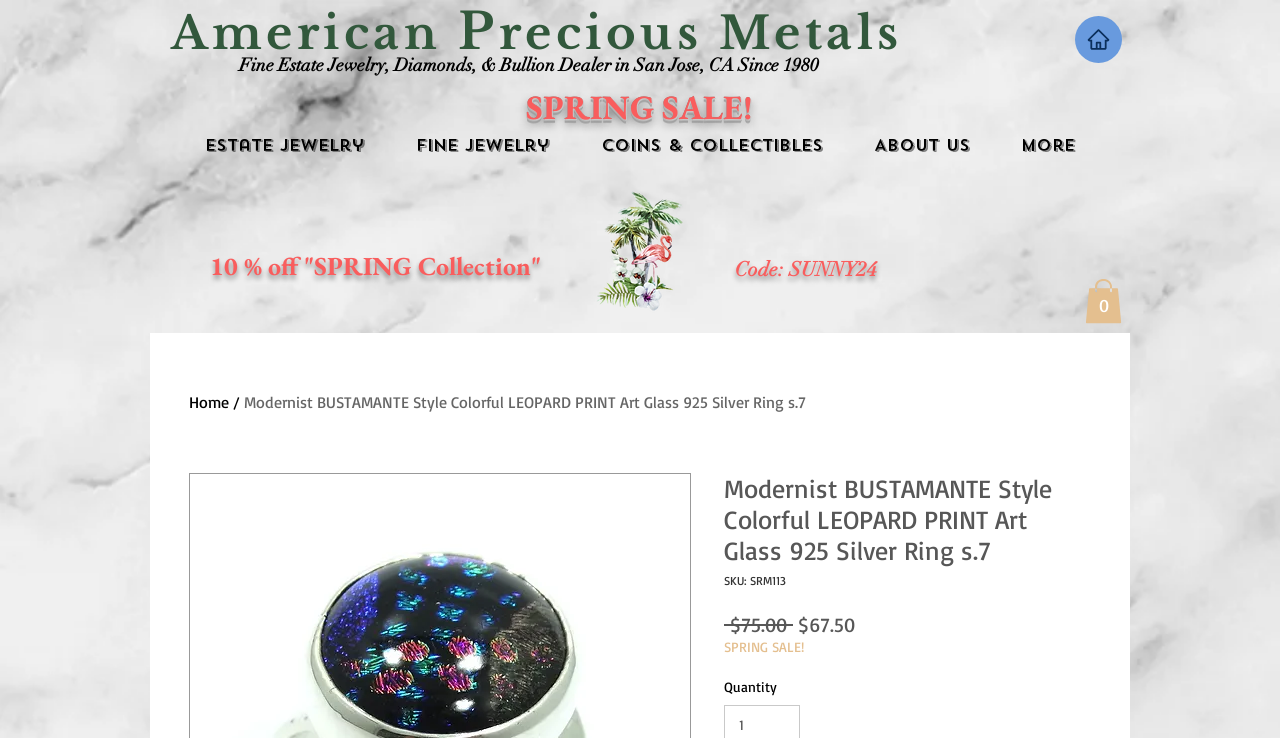Use a single word or phrase to answer the question:
What is the current quantity of items in the cart?

0